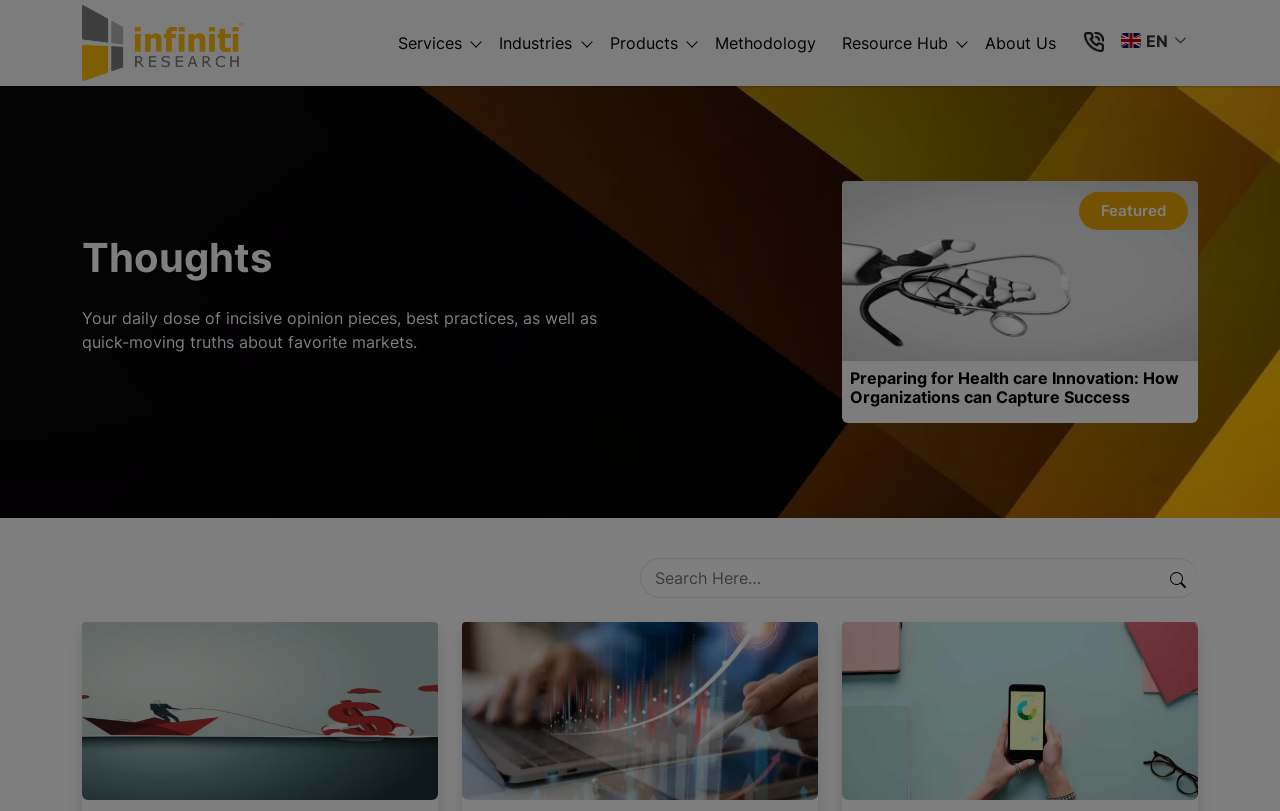Bounding box coordinates should be provided in the format (top-left x, top-left y, bottom-right x, bottom-right y) with all values between 0 and 1. Identify the bounding box for this UI element: parent_node: Services aria-label="Infiniti website"

[0.064, 0.0, 0.19, 0.106]